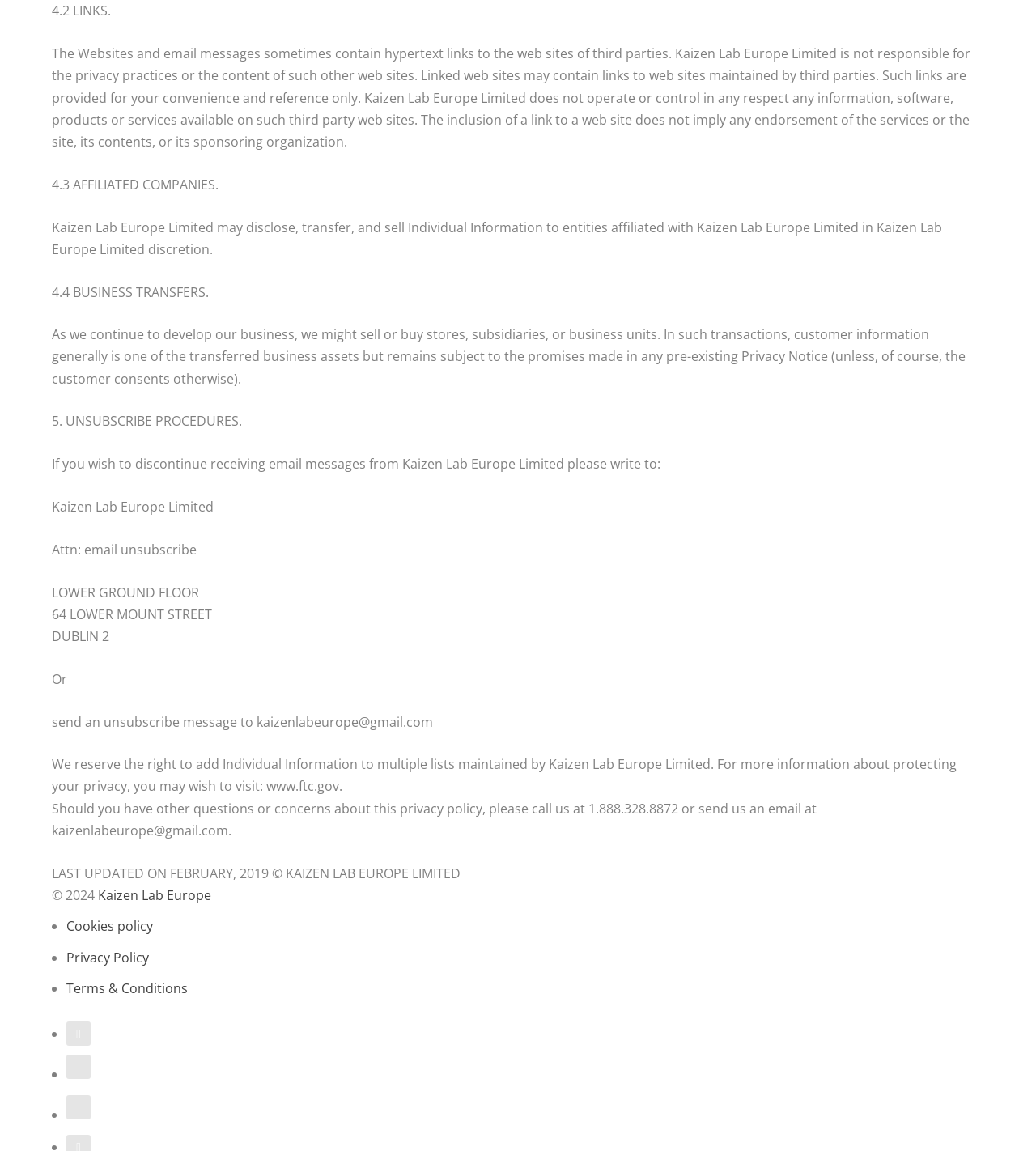Respond to the question below with a concise word or phrase:
How can I unsubscribe from receiving email messages from Kaizen Lab Europe Limited?

Write to or send an unsubscribe message